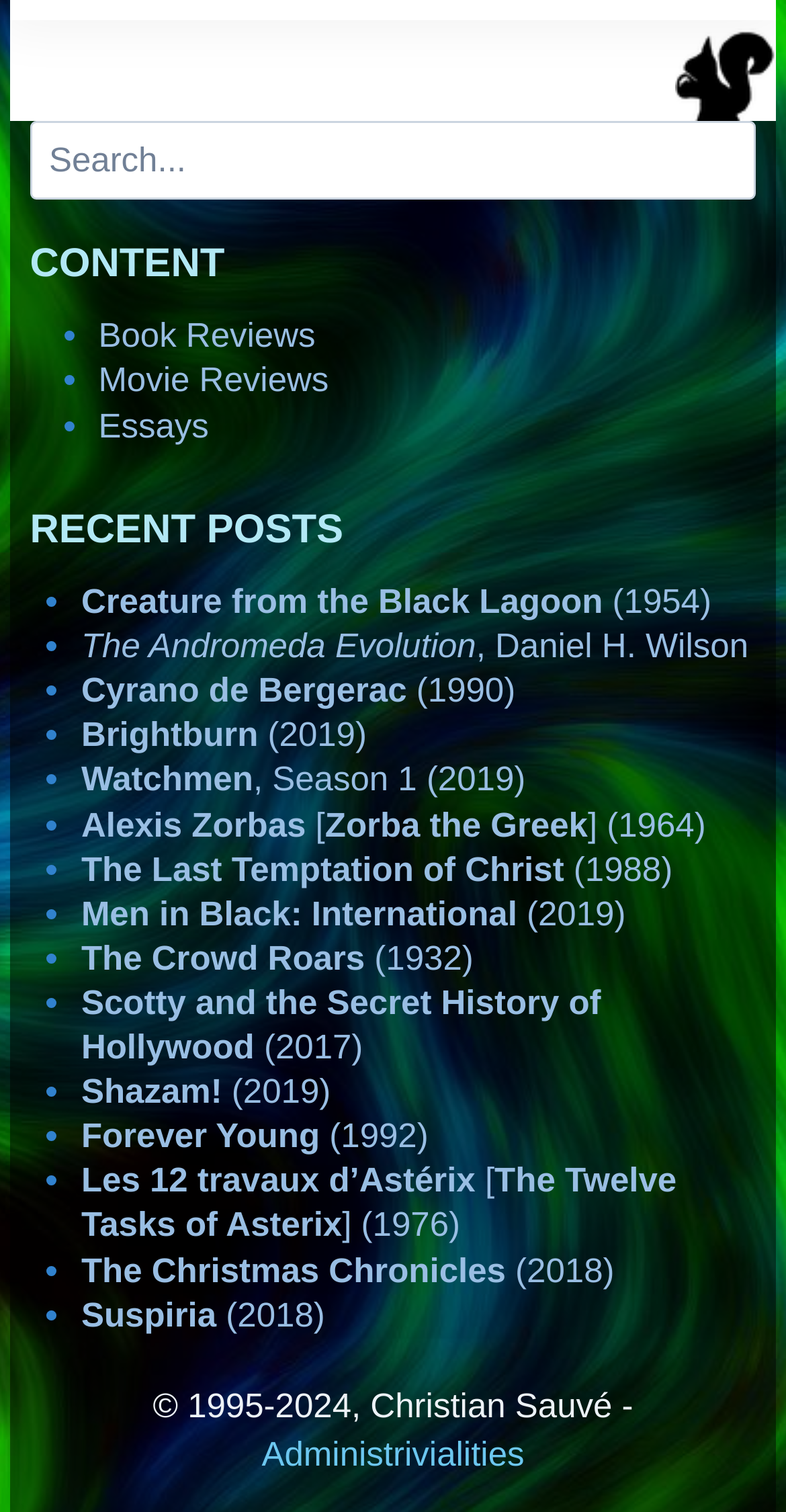Extract the bounding box of the UI element described as: "alt="Self Help Personal Growth"".

None